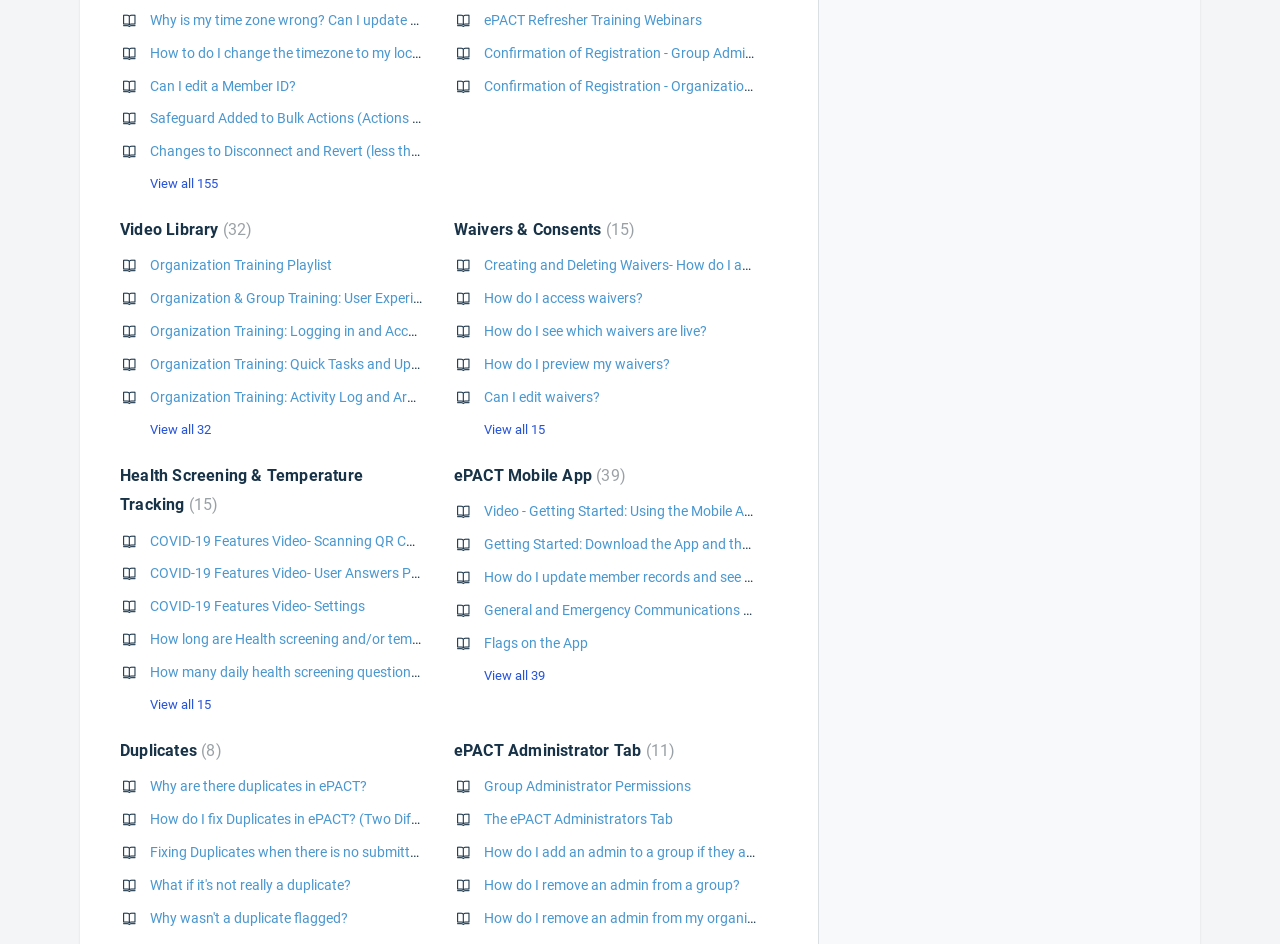Pinpoint the bounding box coordinates of the clickable area necessary to execute the following instruction: "Explore ePACT Mobile App features". The coordinates should be given as four float numbers between 0 and 1, namely [left, top, right, bottom].

[0.354, 0.493, 0.489, 0.513]